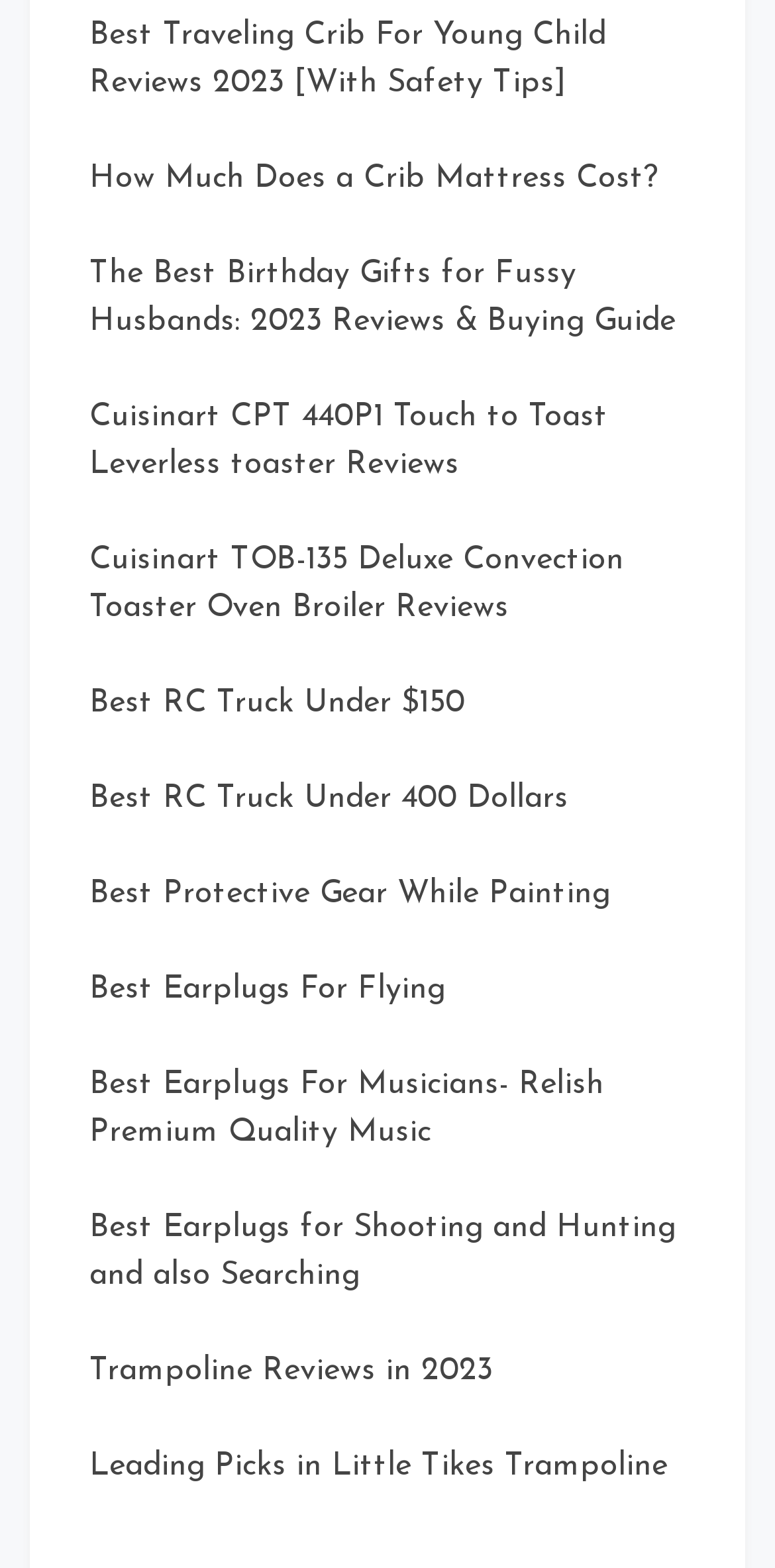Is this webpage focused on a specific industry or niche?
Please provide an in-depth and detailed response to the question.

The webpage covers a broad range of products and topics, indicating that it is not focused on a specific industry or niche, but rather provides general product reviews and guides for a wide audience.